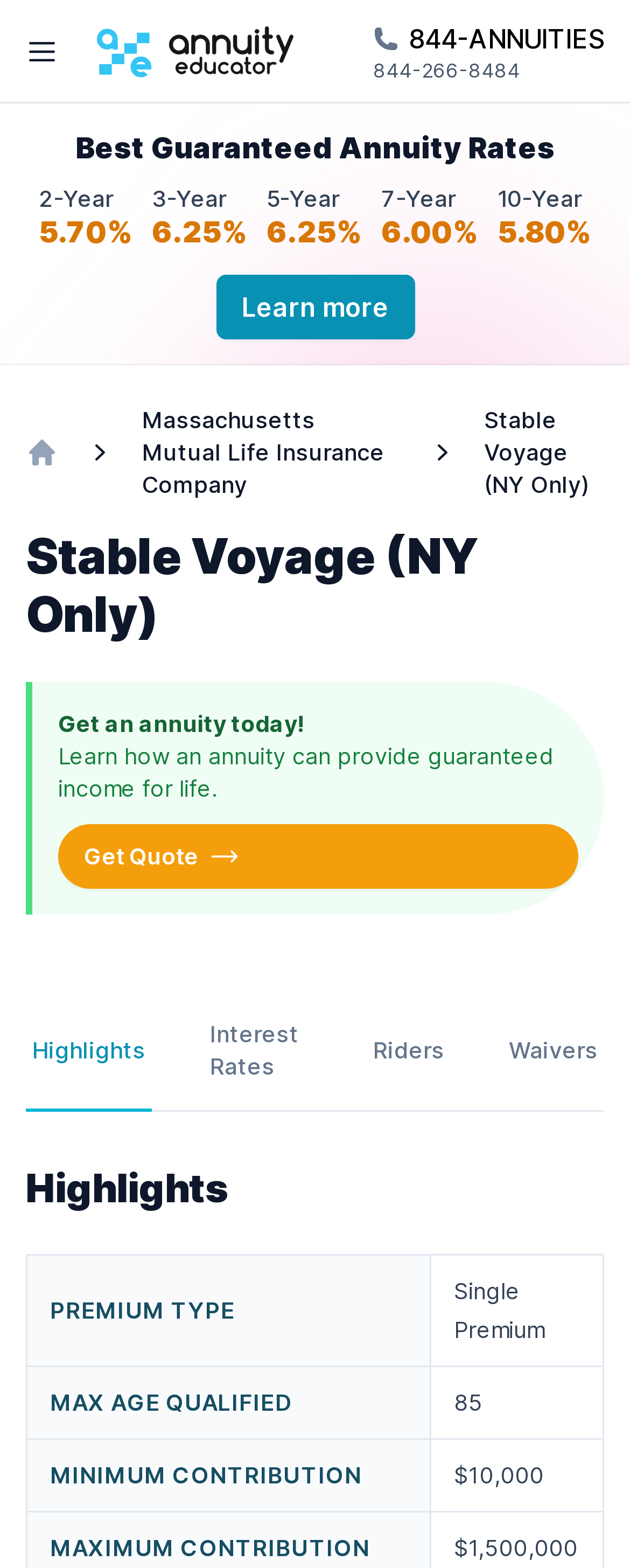What is the name of the annuity product?
Please give a detailed and elaborate explanation in response to the question.

I found the answer by looking at the header section of the webpage, where it says 'Stable Voyage (NY Only)' in a prominent font, indicating that it's the name of the annuity product being reviewed.